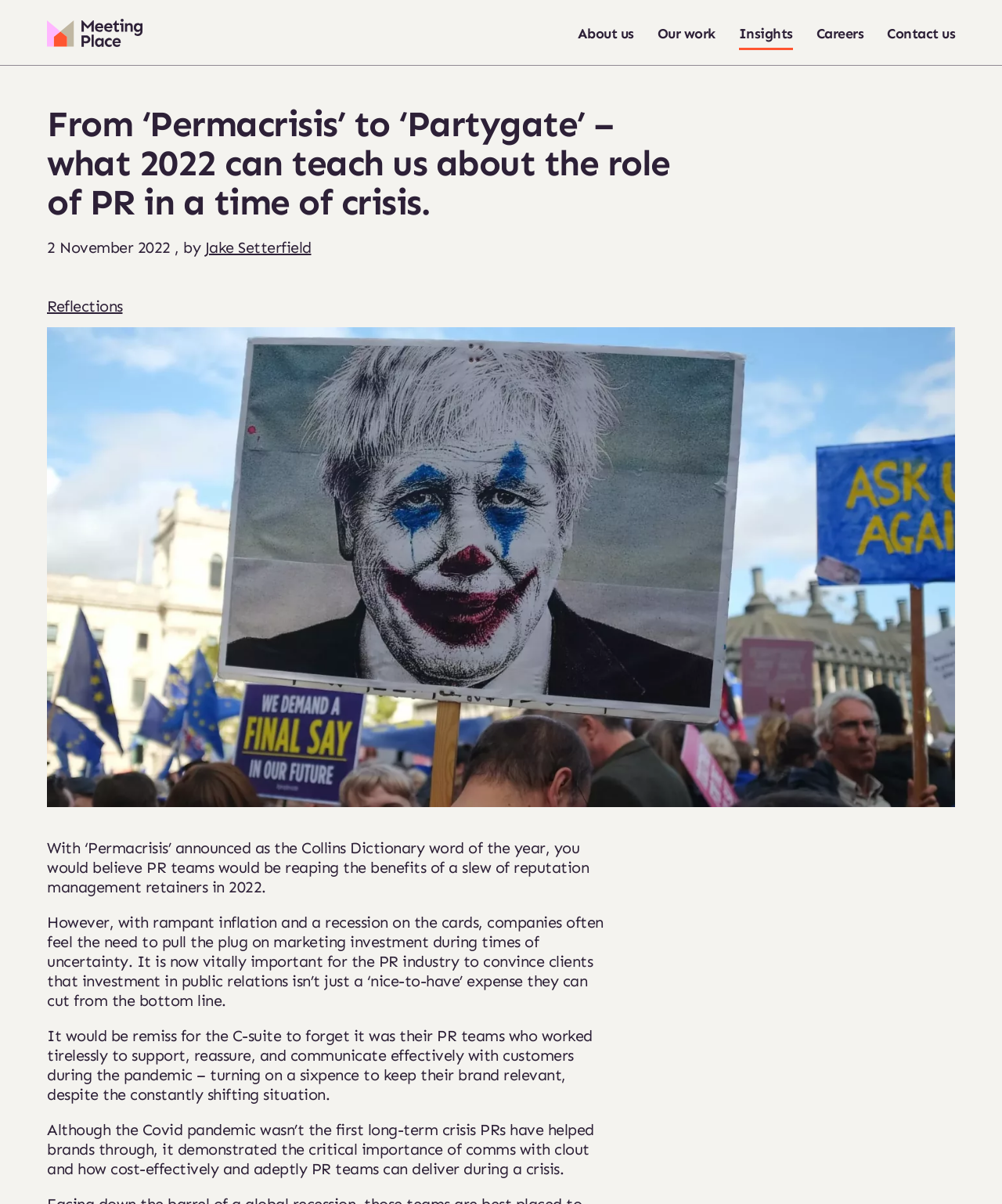Give a short answer using one word or phrase for the question:
Who wrote the article?

Jake Setterfield